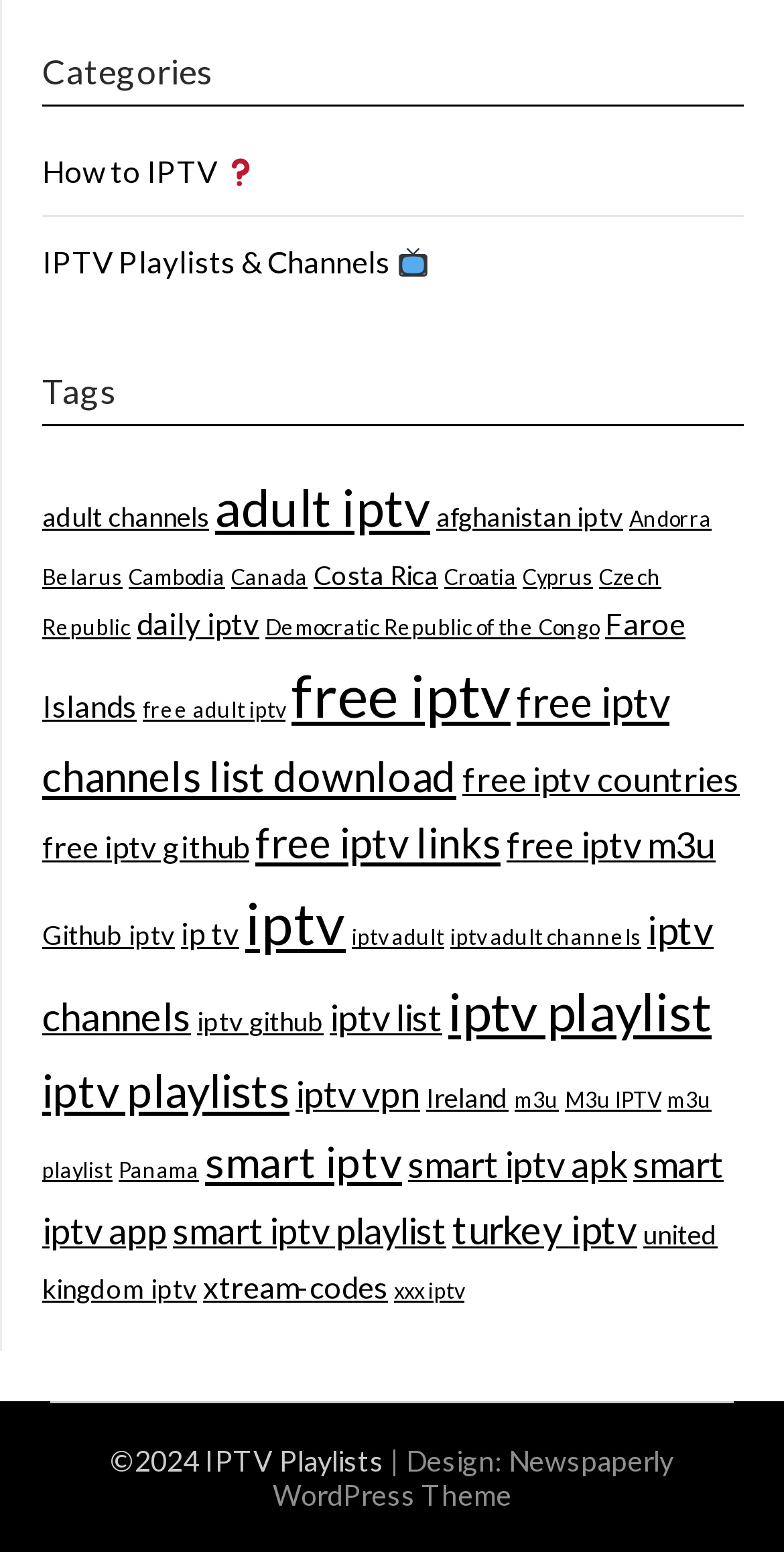From the webpage screenshot, predict the bounding box of the UI element that matches this description: "iptv".

[0.313, 0.573, 0.441, 0.617]